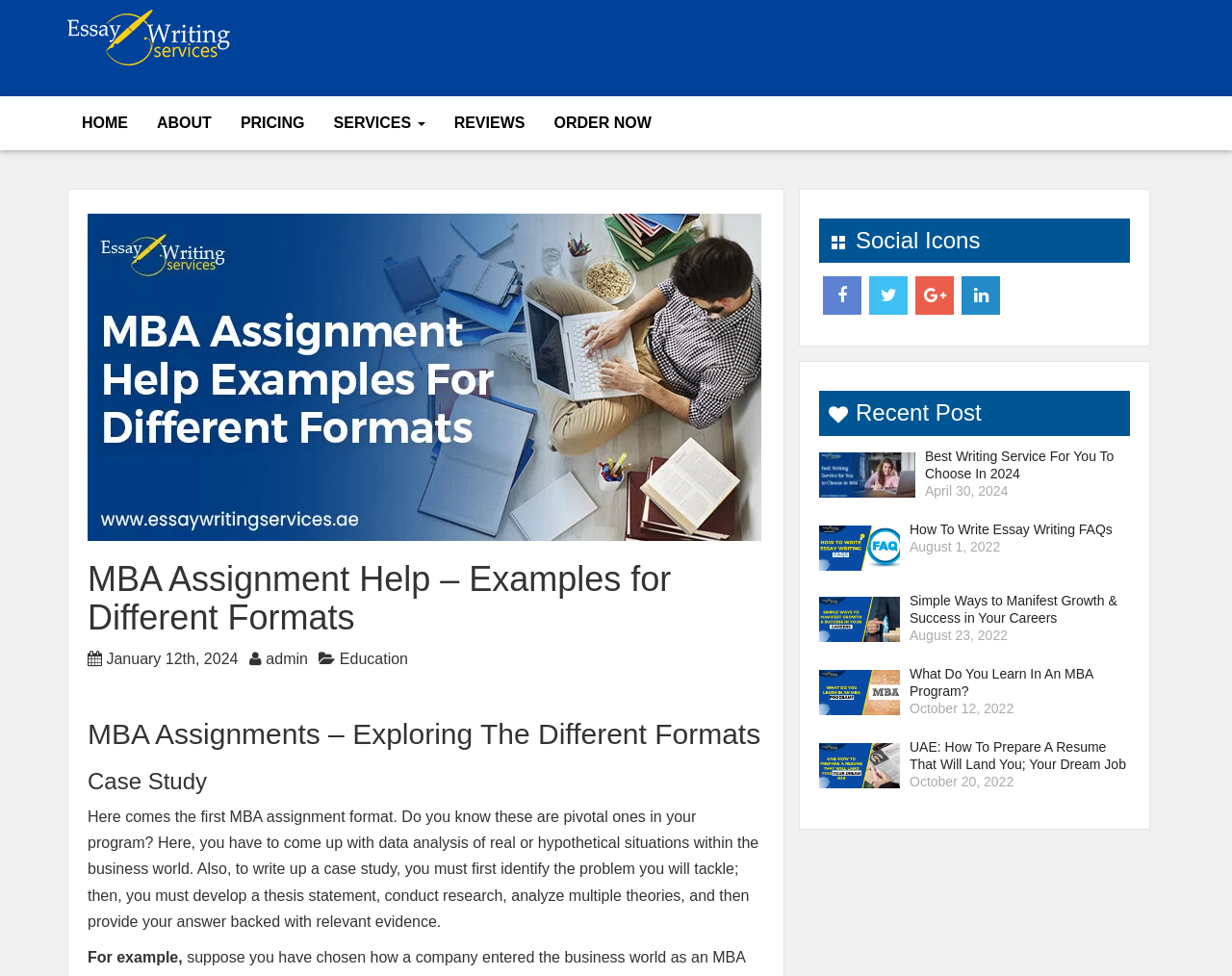Please identify and generate the text content of the webpage's main heading.

MBA Assignment Help – Examples for Different Formats